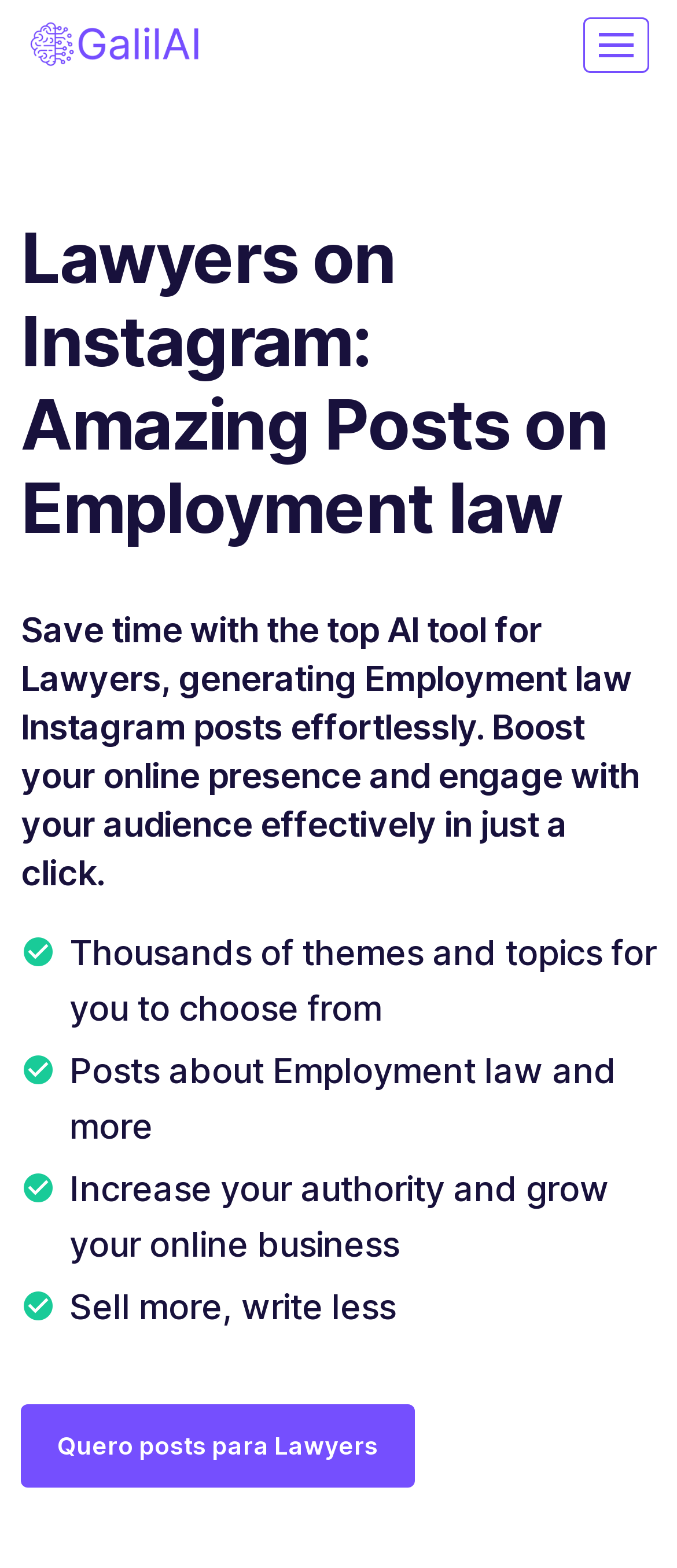Please analyze the image and give a detailed answer to the question:
What is the main purpose of this tool?

Based on the webpage content, it appears that the main purpose of this tool is to generate Instagram posts for lawyers, specifically related to employment law, in order to save time and boost their online presence.